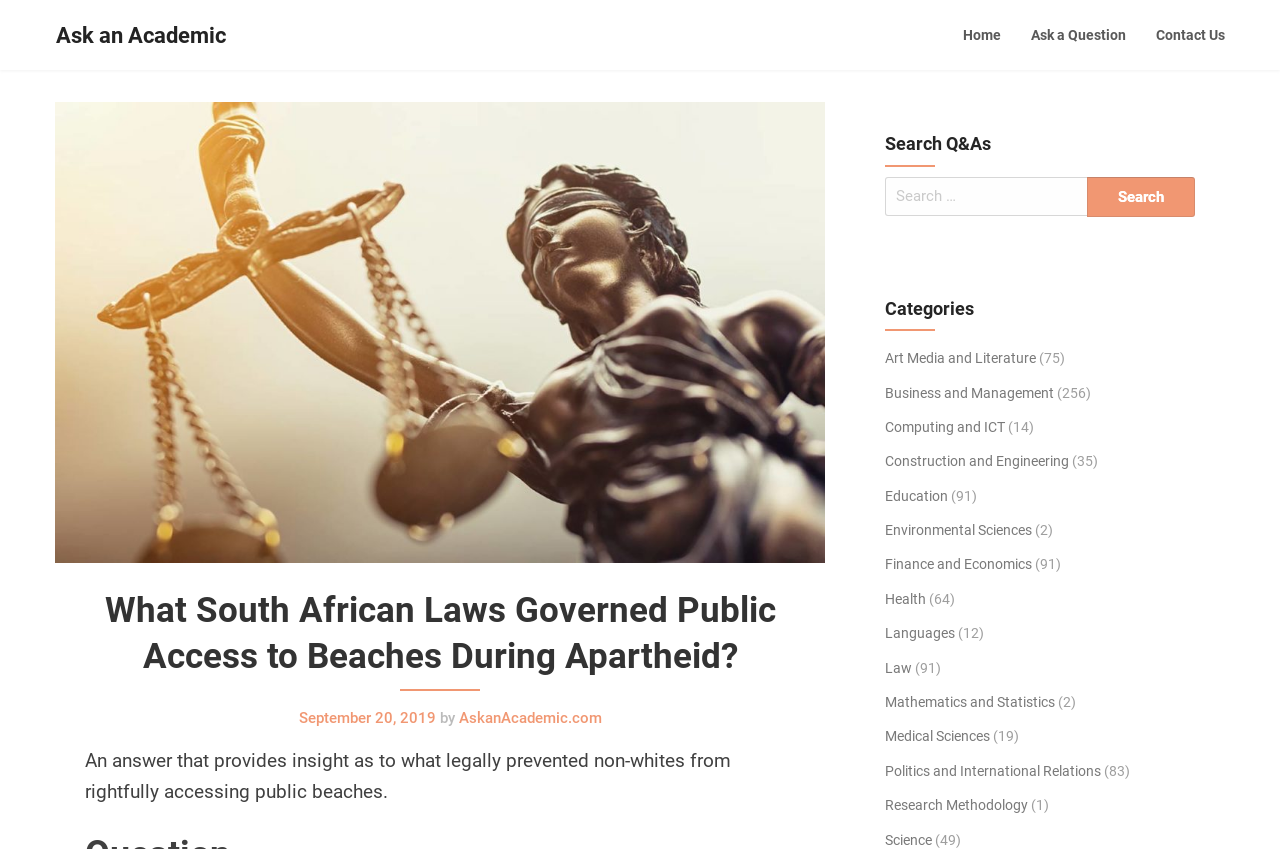Provide a brief response to the question below using one word or phrase:
What is the date of the current Q&A?

September 20, 2019